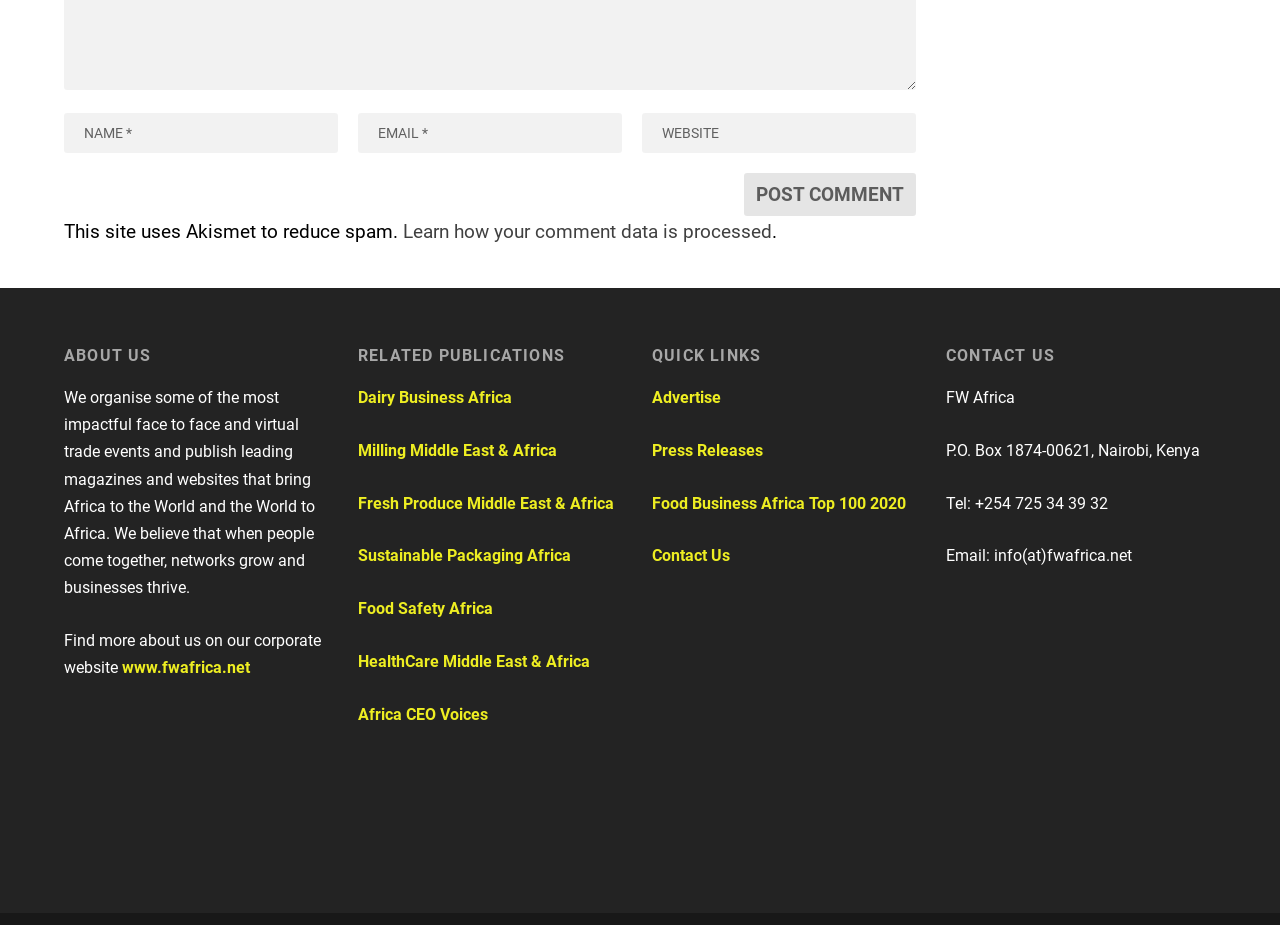How many textboxes are there?
Using the picture, provide a one-word or short phrase answer.

3